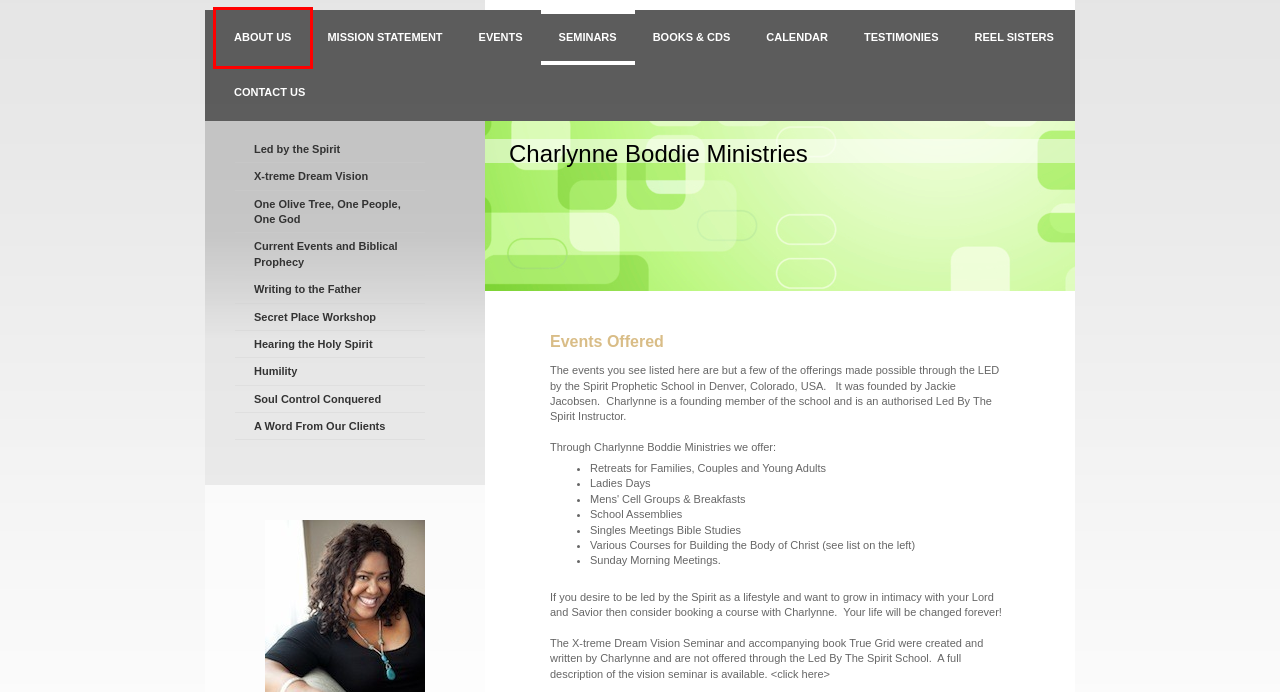You have a screenshot of a webpage with a red rectangle bounding box around an element. Identify the best matching webpage description for the new page that appears after clicking the element in the bounding box. The descriptions are:
A. Charlynne Boddie Ministries - Calendar
B. Charlynne Boddie Ministries - Humility
C. Charlynne Boddie Ministries - One Olive Tree, One People, One God
D. Charlynne Boddie Ministries - About Us
E. Charlynne Boddie Ministries - A Word From Our Clients
F. Charlynne Boddie Ministries - Hearing the Holy Spirit
G. Charlynne Boddie Ministries - Current Events and Biblical Prophecy
H. Charlynne Boddie Ministries - Secret Place Workshop

D